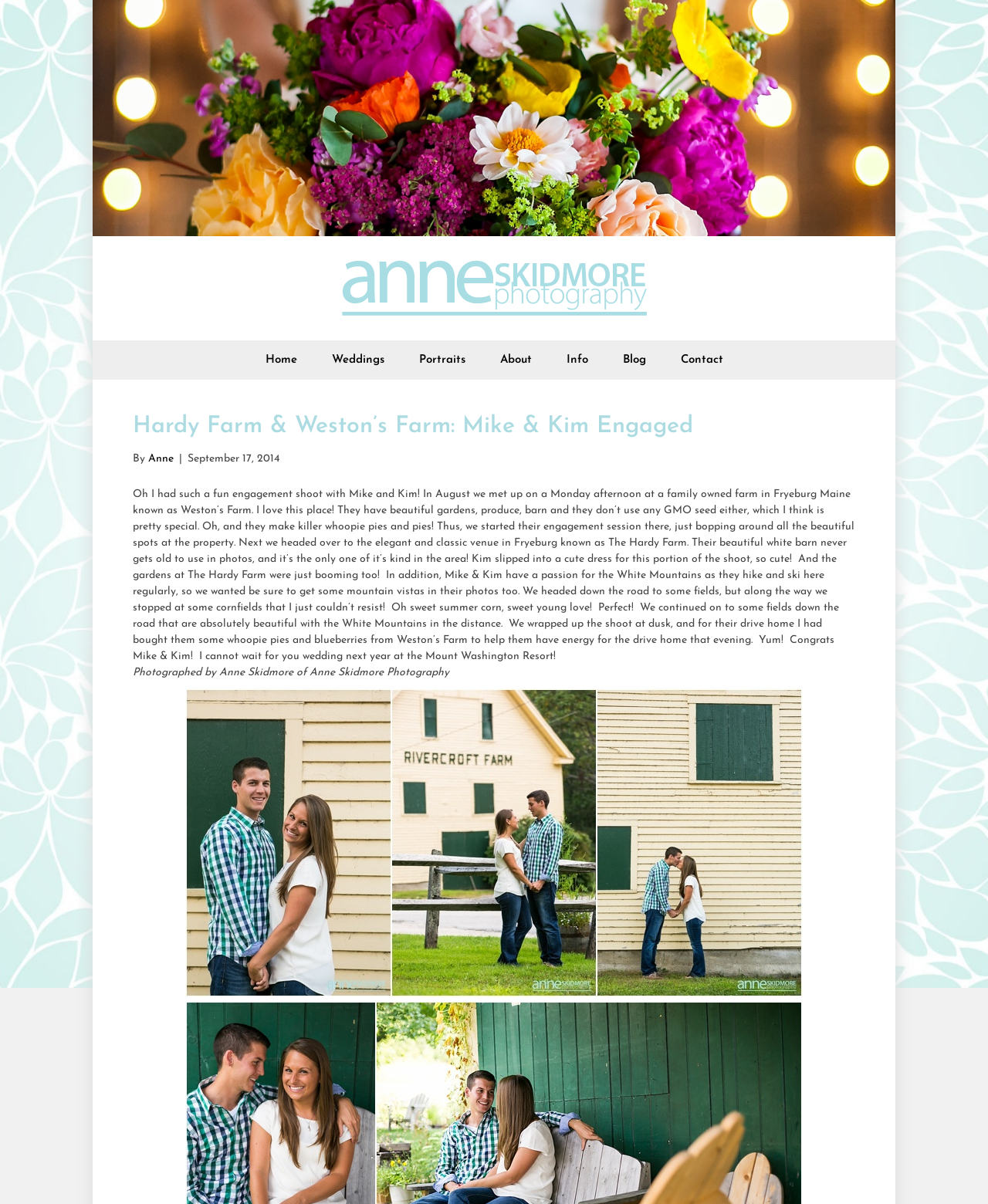Describe in detail what you see on the webpage.

This webpage is about a beautiful engagement shoot at the Hardy Farm and Weston's Farm in Fryeburg, Maine. At the top of the page, there is a large image with a floral design, spanning almost the entire width of the page. Below this image, there is a link to "Anne Skidmore Photography" with a smaller image of the logo to the left. 

To the left of the logo, there is a navigation menu with links to "Home", "Weddings", "Portraits", "About", "Info", "Blog", and "Contact". 

Below the navigation menu, there is a heading that reads "Hardy Farm & Weston’s Farm: Mike & Kim Engaged". This is followed by a paragraph of text that describes the engagement shoot, including the location, the activities, and the beautiful scenery. The text also mentions the couple's passion for the White Mountains and their love for hiking and skiing.

To the right of the paragraph, there is a large image that takes up most of the width of the page. This image is likely one of the engagement photos from the shoot. Below the image, there is a line of text that reads "Photographed by Anne Skidmore of Anne Skidmore Photography". 

Finally, there is another link to "Hardy_Farm_Wedding_0001" with a smaller image to the right. This image is likely a thumbnail of one of the engagement photos.